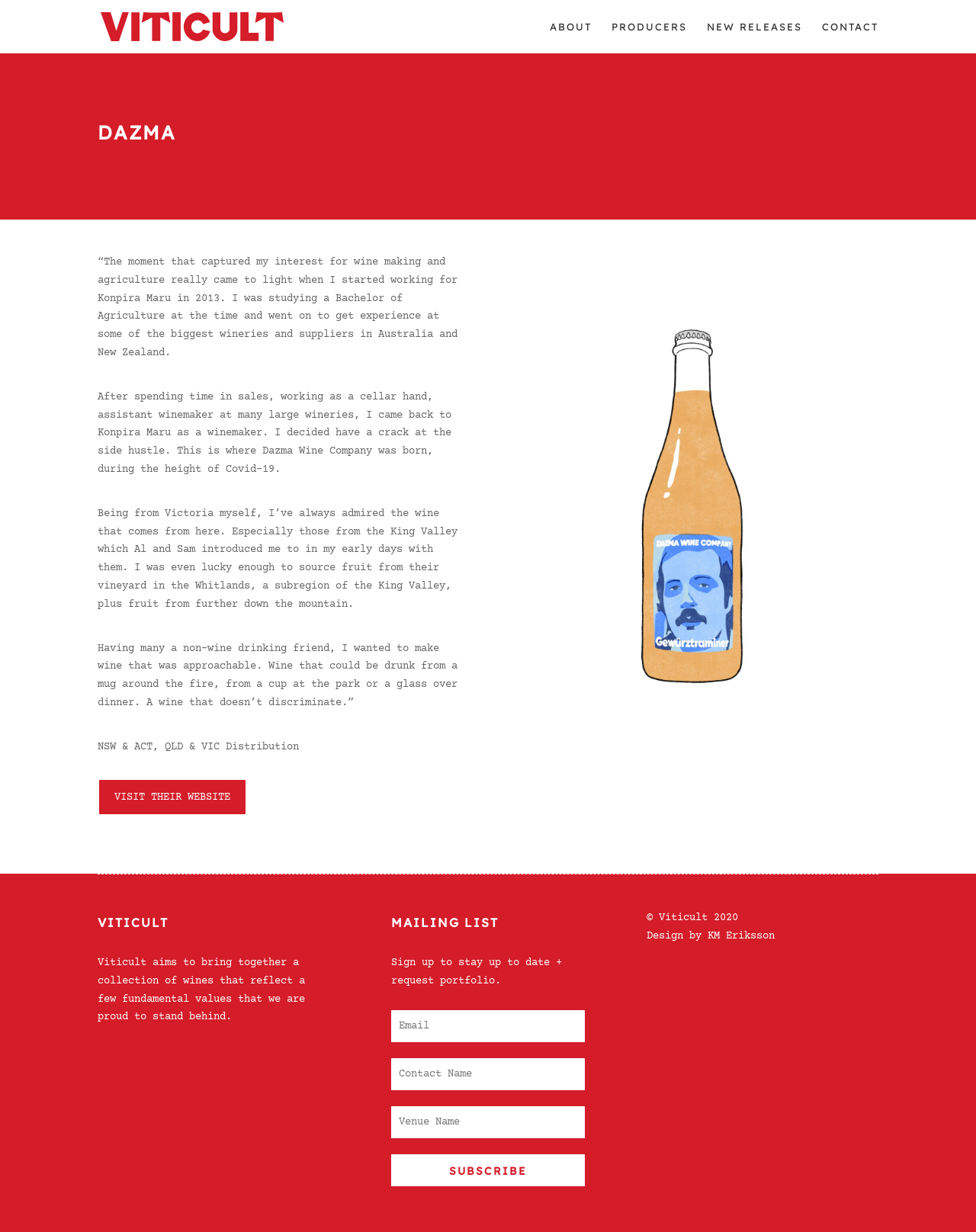Mark the bounding box of the element that matches the following description: "name="et_pb_contact_6_0" placeholder="Contact Name"".

[0.401, 0.859, 0.599, 0.885]